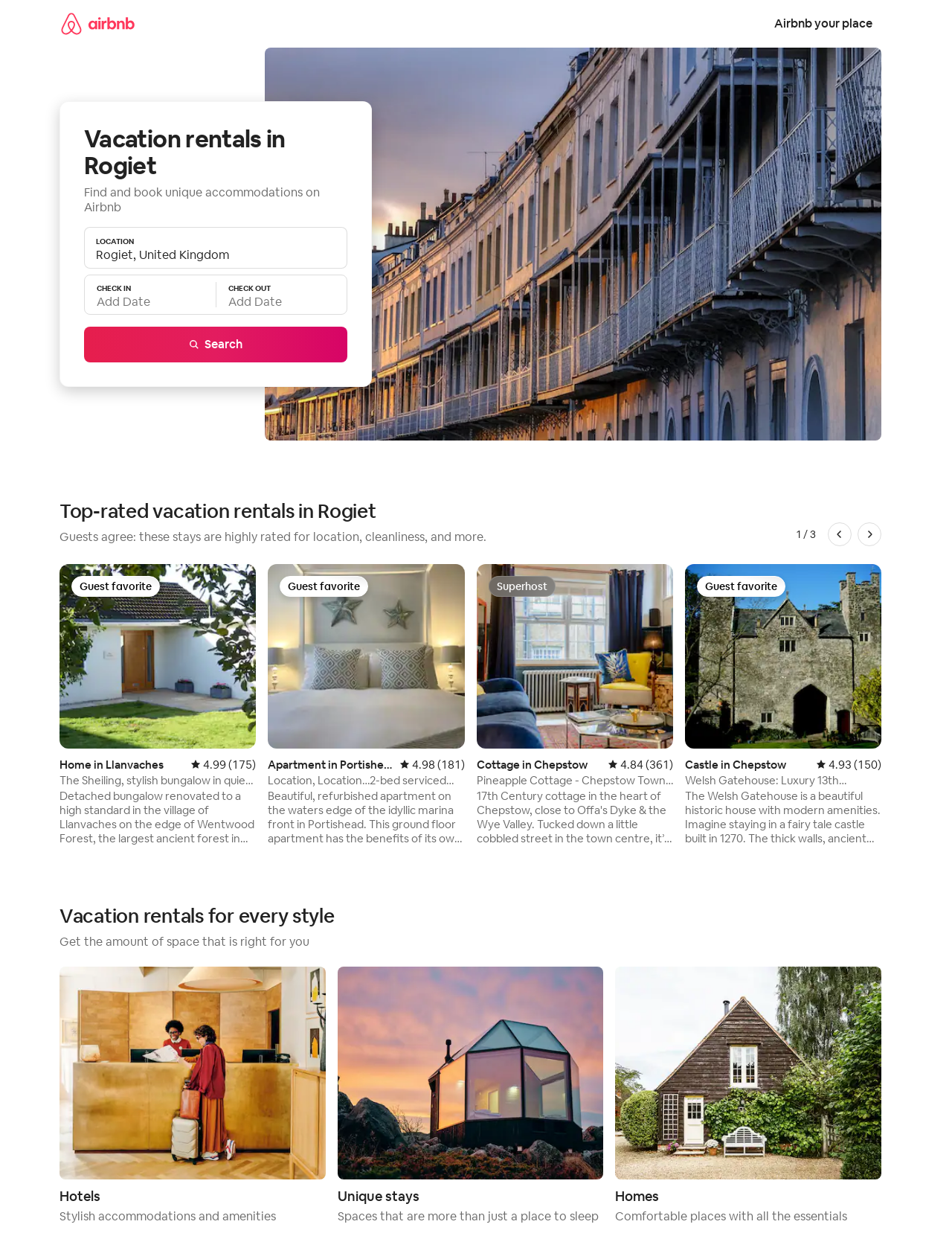Pinpoint the bounding box coordinates of the element that must be clicked to accomplish the following instruction: "Read the Simply Stated Sundays Blog". The coordinates should be in the format of four float numbers between 0 and 1, i.e., [left, top, right, bottom].

None